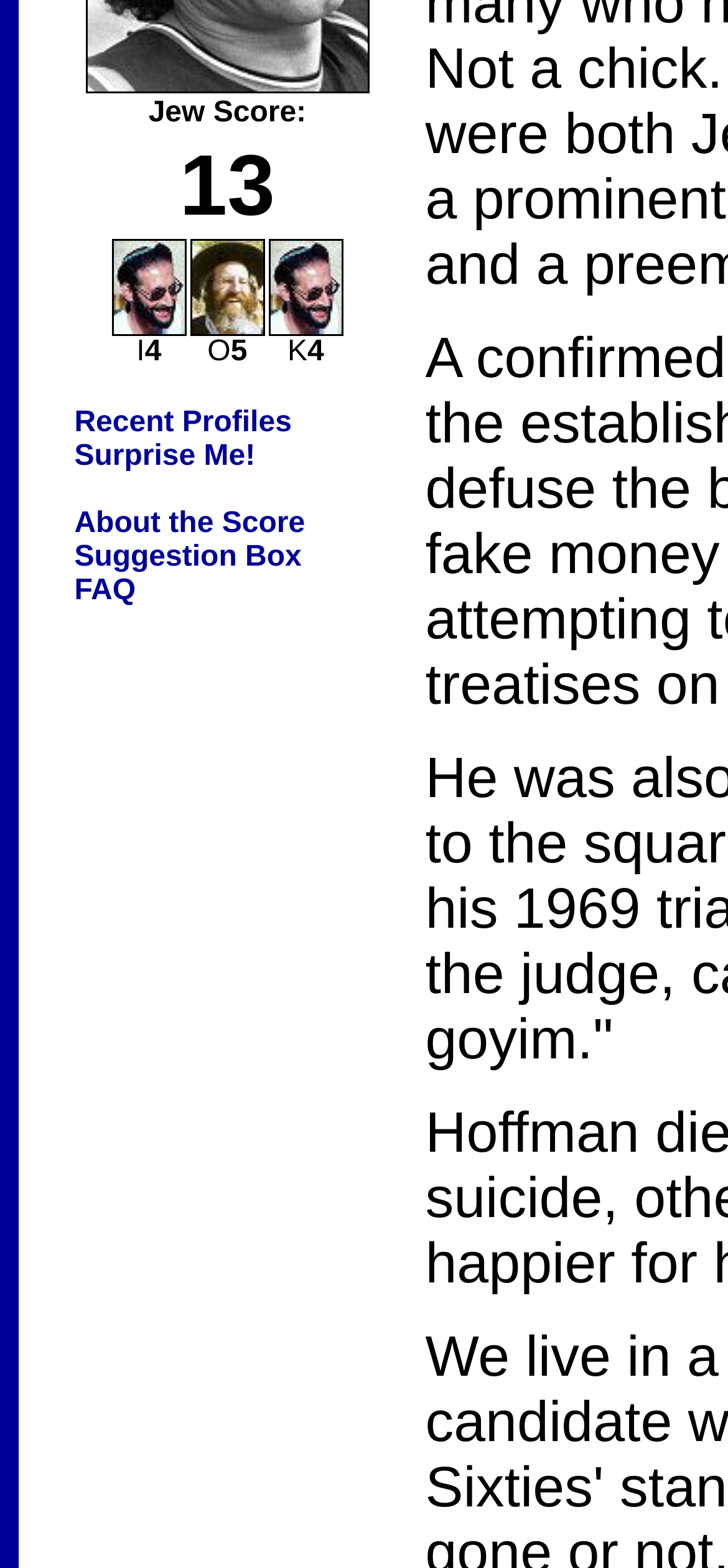Given the webpage screenshot, identify the bounding box of the UI element that matches this description: "Surprise Me!".

[0.102, 0.281, 0.351, 0.301]